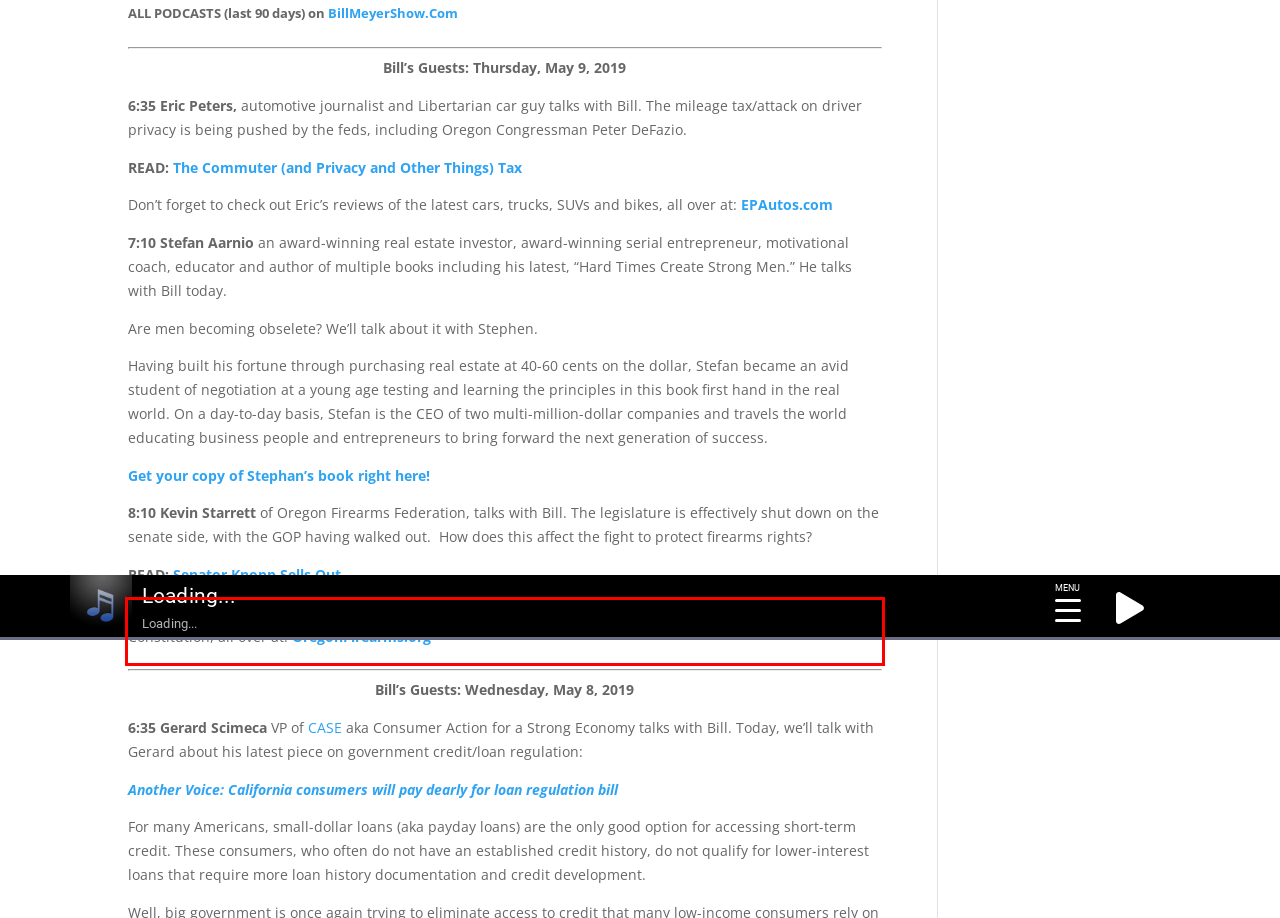You have a screenshot of a webpage with a red bounding box. Use OCR to generate the text contained within this red rectangle.

Don’t forget to check out more great content on protecting your 2nd Amendment Rights, guaranteed by the U.S. Constitution, all over at: OregonFirearms.org